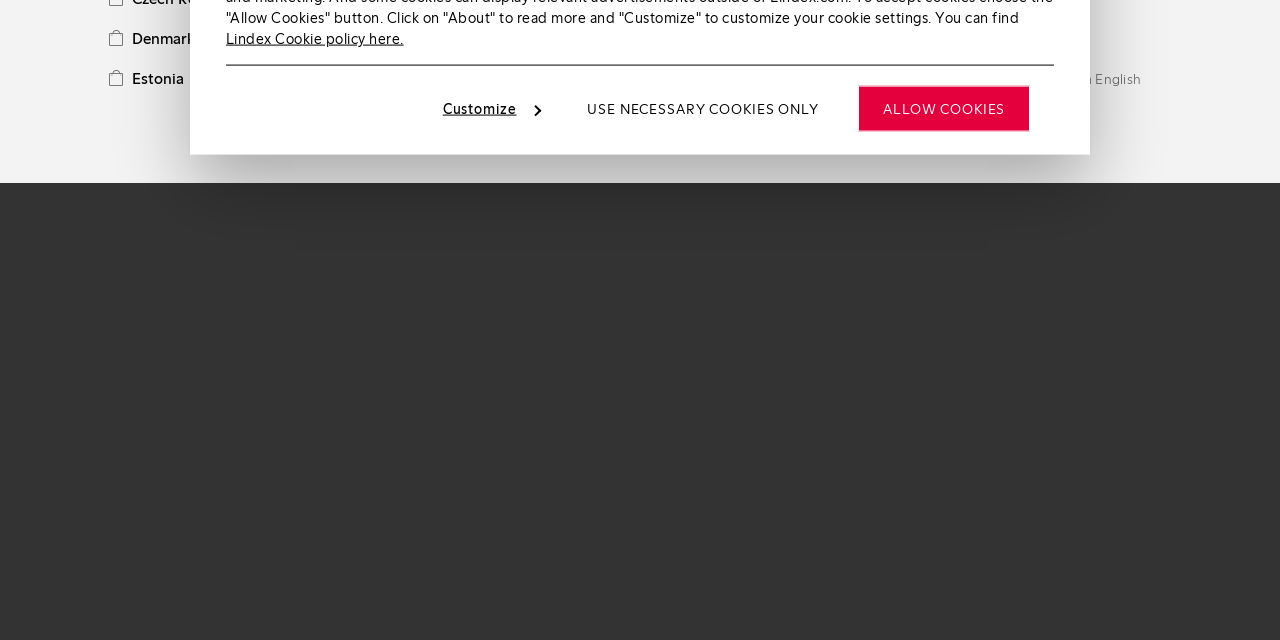Locate and provide the bounding box coordinates for the HTML element that matches this description: "Lindex Cookie policy here.".

[0.176, 0.046, 0.315, 0.074]